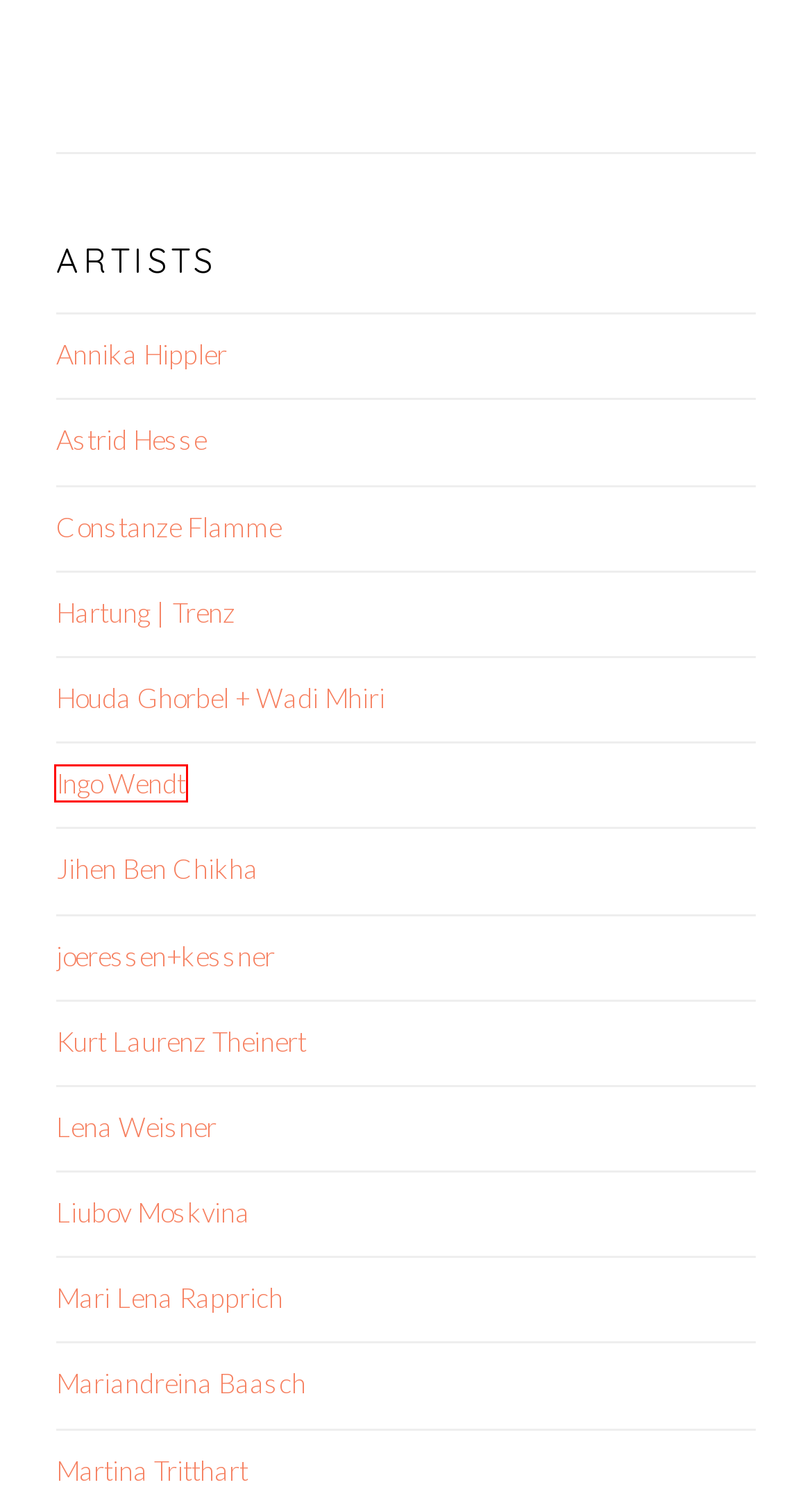Given a screenshot of a webpage with a red bounding box around an element, choose the most appropriate webpage description for the new page displayed after clicking the element within the bounding box. Here are the candidates:
A. Ingo Wendt – SEE DJERBA 2017
B. Liubov Moskvina – SEE DJERBA 2017
C. Kurt Laurenz Theinert – SEE DJERBA 2017
D. Annika Hippler – SEE DJERBA 2017
E. Martina Tritthart – SEE DJERBA 2017
F. Hartung | Trenz – SEE DJERBA 2017
G. Jihen Ben Chikha – SEE DJERBA 2017
H. joeressen+kessner – SEE DJERBA 2017

A